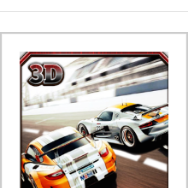Using a single word or phrase, answer the following question: 
What dimensionality is the game's experience?

3D